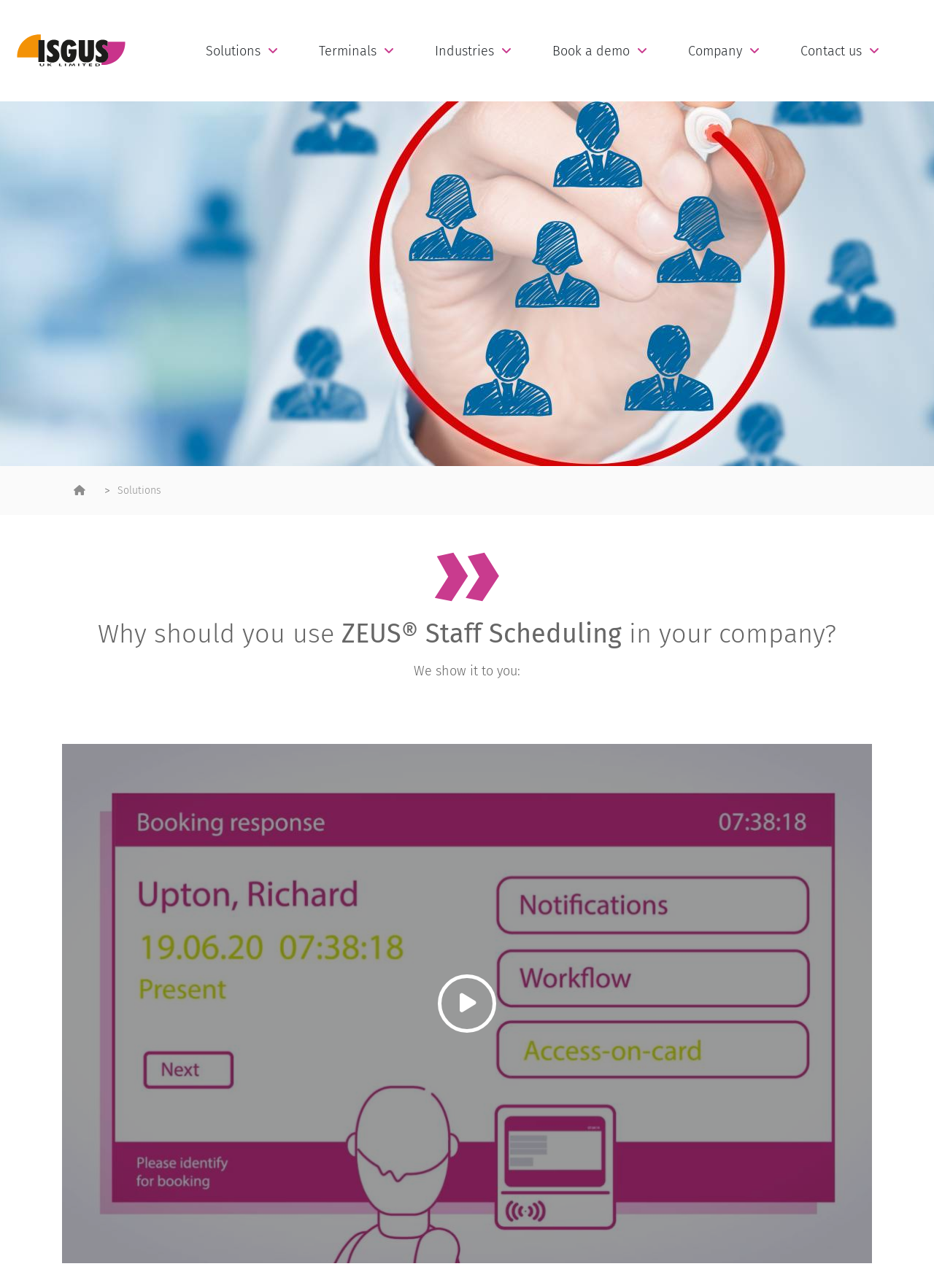What is the purpose of the video? Please answer the question using a single word or phrase based on the image.

To show a demo